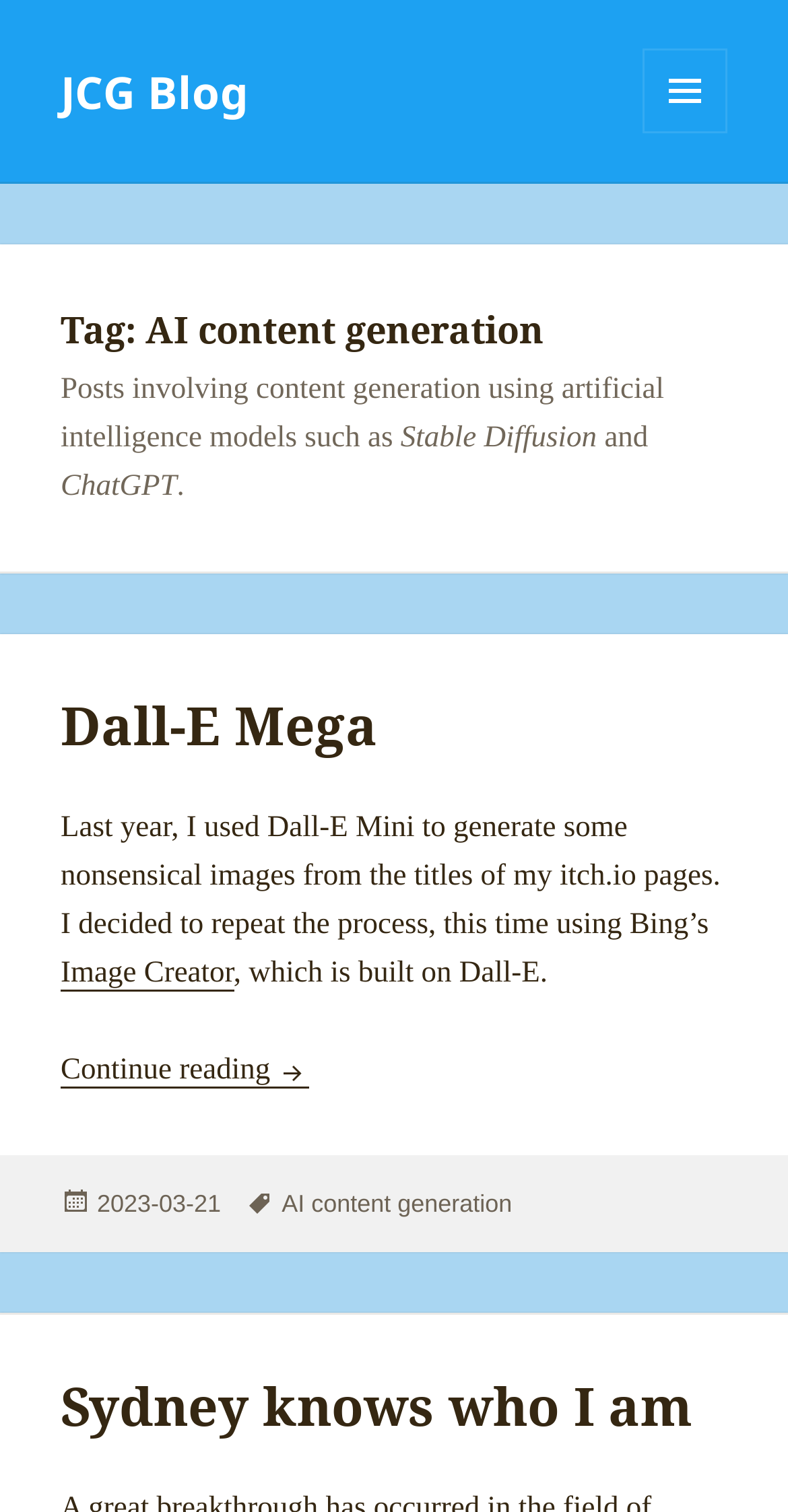Provide a short answer using a single word or phrase for the following question: 
What is the name of the blog?

JCG Blog